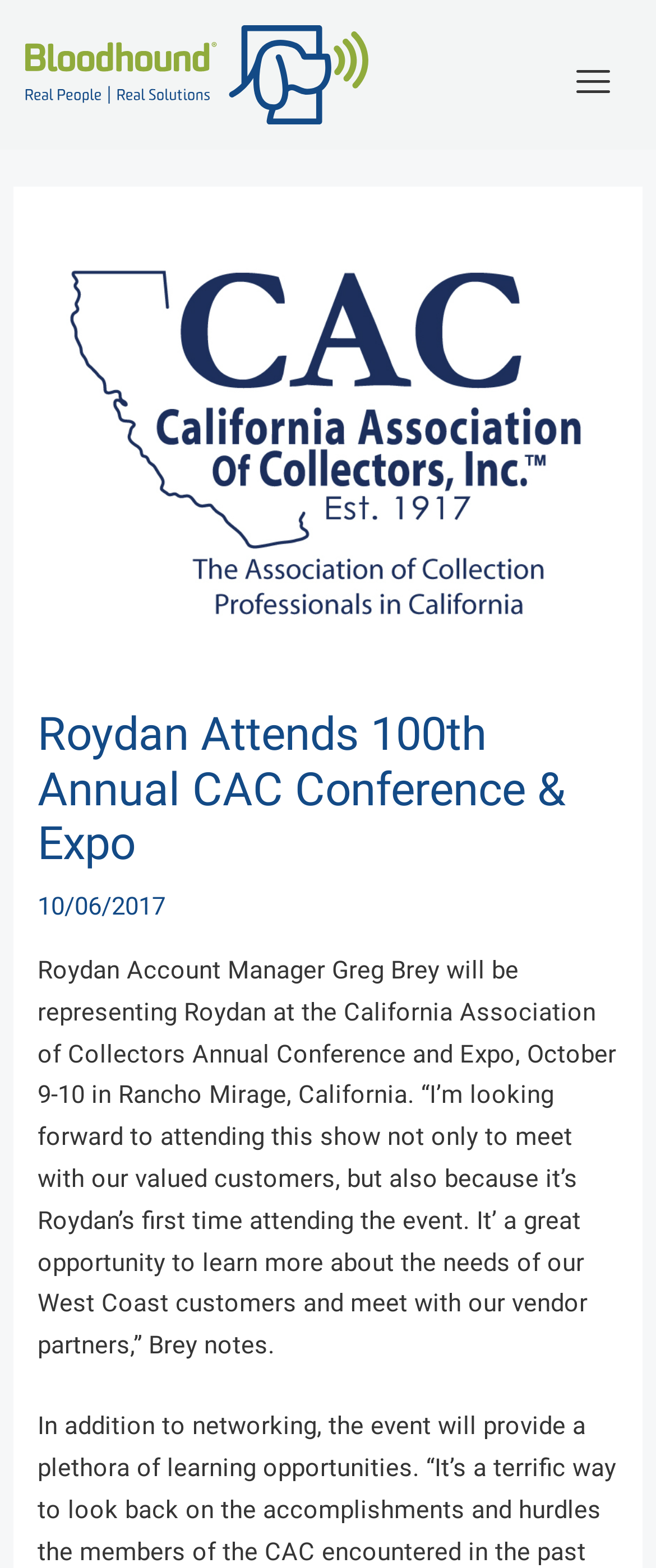Please answer the following query using a single word or phrase: 
What is the event that Roydan is attending?

CAC Conference & Expo